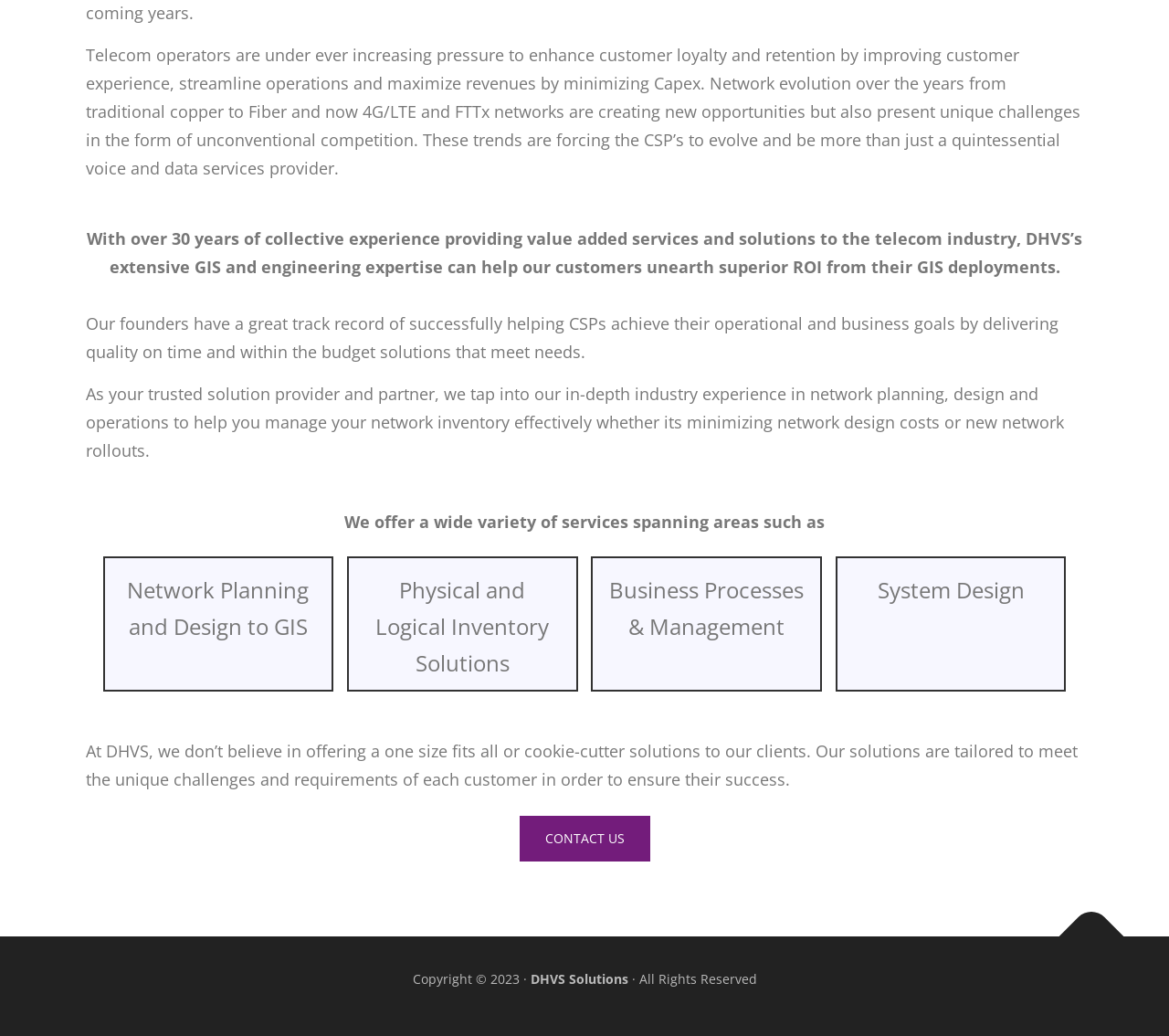From the screenshot, find the bounding box of the UI element matching this description: "Contact Us". Supply the bounding box coordinates in the form [left, top, right, bottom], each a float between 0 and 1.

[0.444, 0.787, 0.556, 0.831]